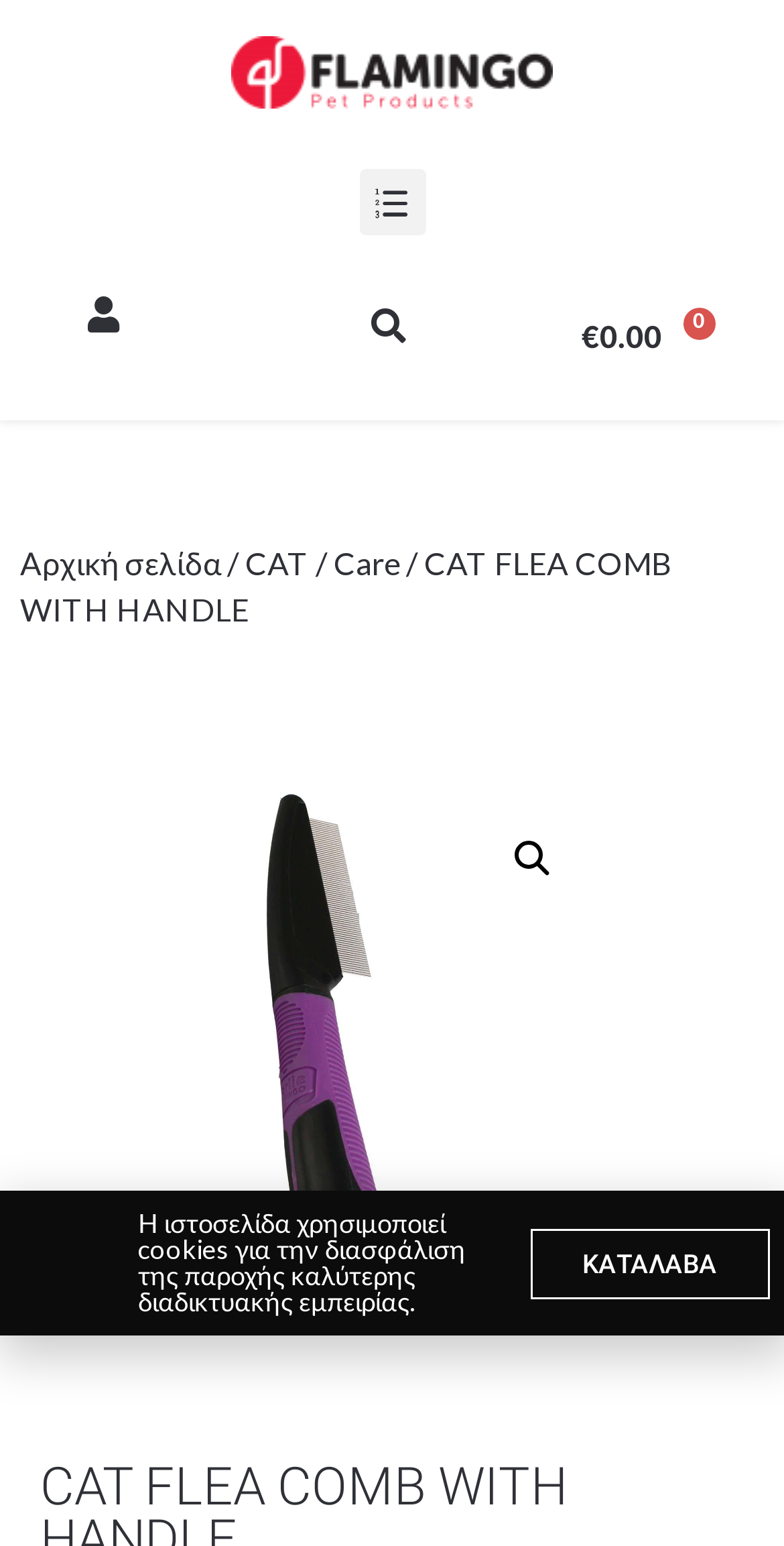Describe all the significant parts and information present on the webpage.

The webpage appears to be an e-commerce website, specifically a product page for a "CAT FLEA COMB WITH HANDLE" from Flamingo. 

At the top left, there is a Flamingo logo, which is an image linked to the website's homepage. Next to it, there is a search bar. On the top right, there is a cart icon with a price of €0.00 and a link to the cart page.

Below the top section, there is a navigation menu with links to the homepage, "CAT", and "Care" categories. The current page's title, "CAT FLEA COMB WITH HANDLE", is displayed prominently.

In the main content area, there is a large image of the product, which is a flea comb for cats. The image takes up most of the page's width. 

On the right side of the image, there is a magnifying glass icon, which is a link. Below the image, there is a notice about the website using cookies to ensure a better browsing experience. 

At the bottom right, there is a "ΚΑΤΑΛΑΒΑ" (which means "UNDERSTAND" in Greek) button, likely related to the cookie notice.